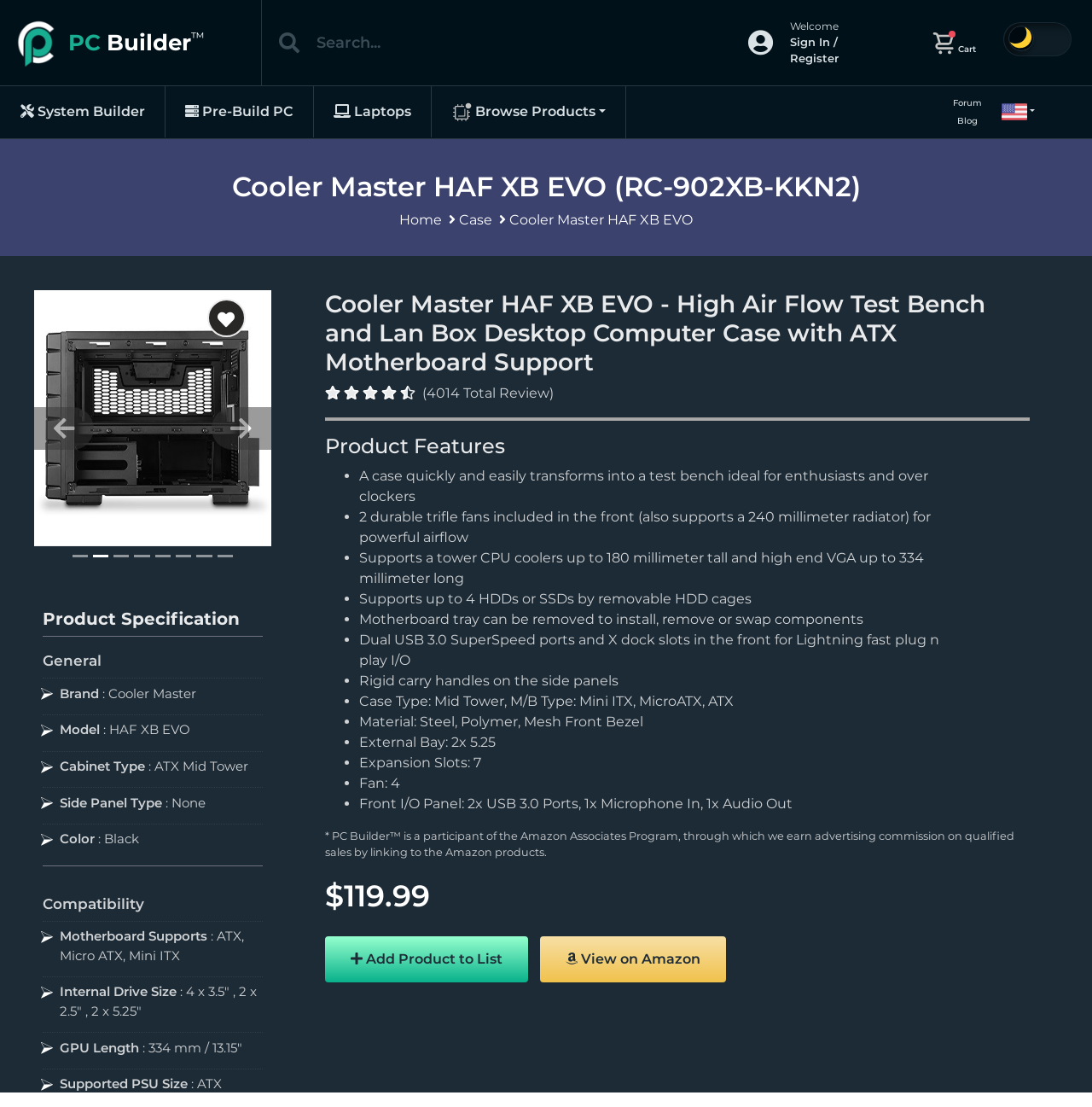What is the type of the side panel?
Please provide a comprehensive answer based on the information in the image.

I found the answer by looking at the 'Product Specification' section, which says 'Side Panel Type: None'.